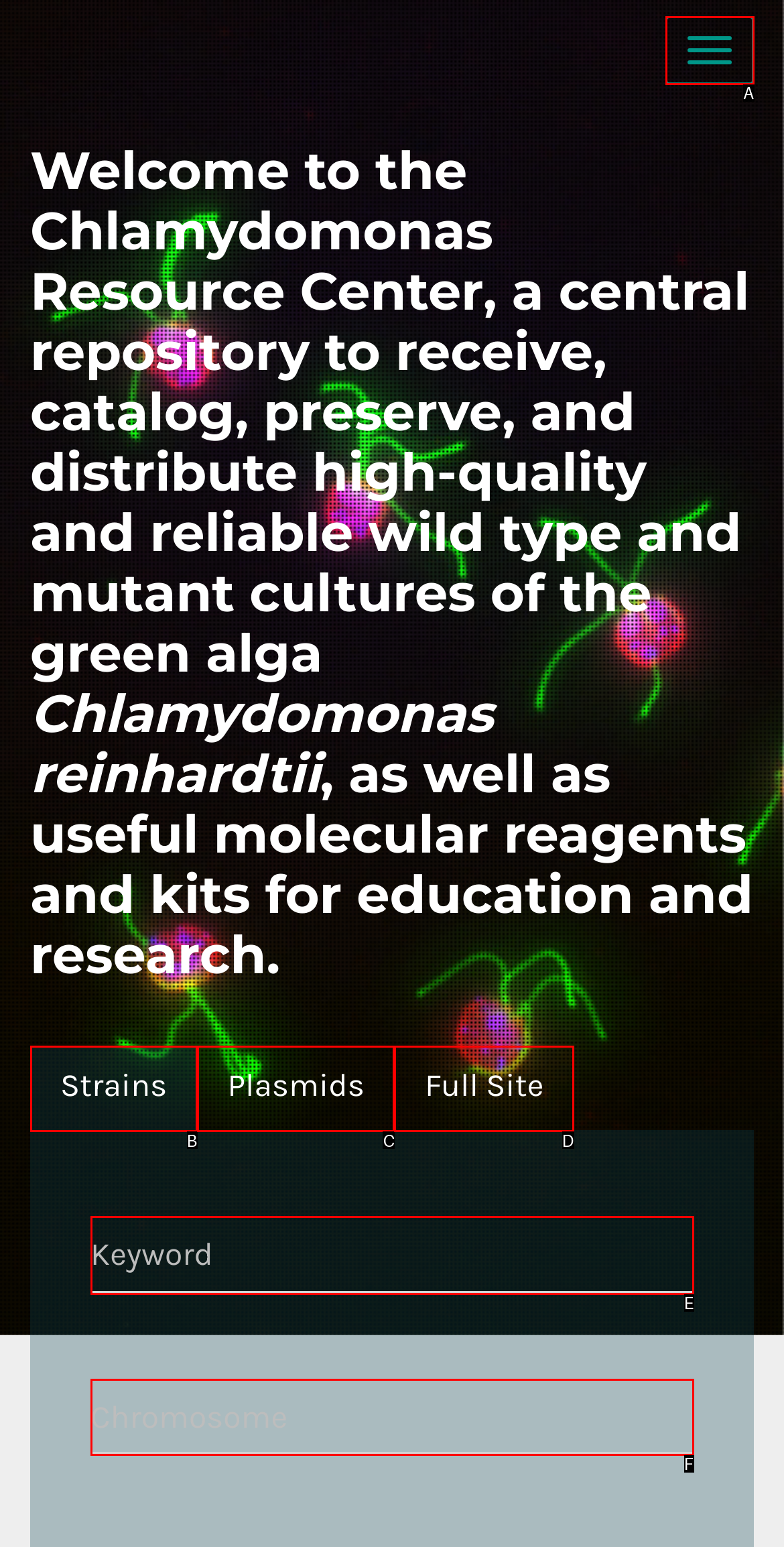Identify the HTML element that corresponds to the following description: Strains Provide the letter of the best matching option.

B